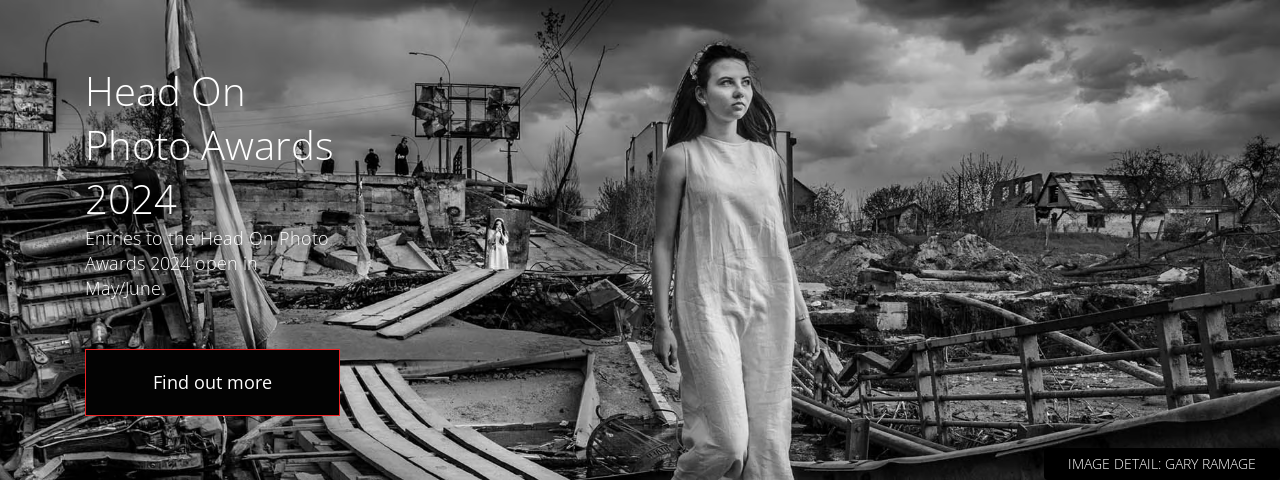Who is the photographer attributed to this work?
Look at the image and answer the question with a single word or phrase.

Gary Ramage